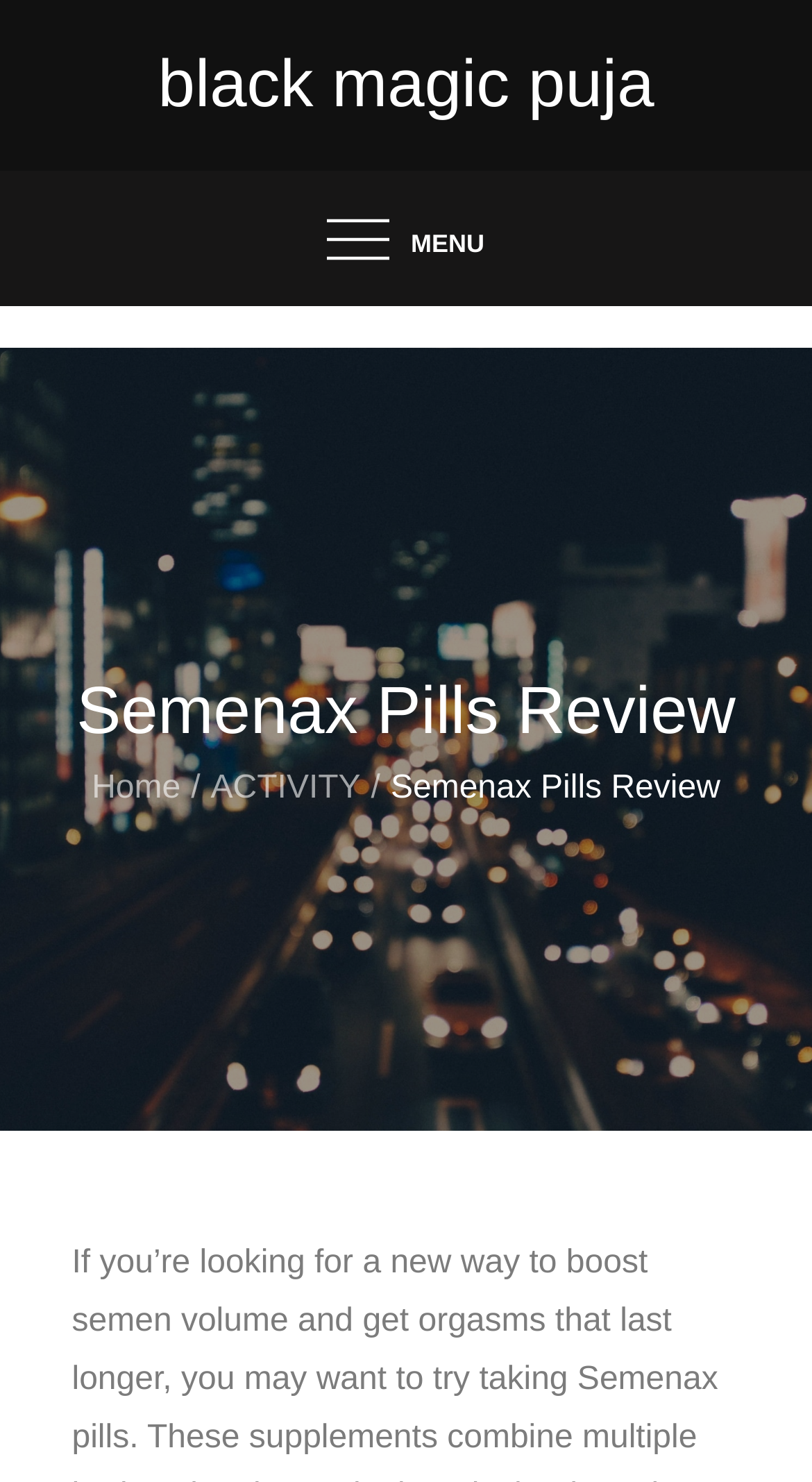Provide a single word or phrase answer to the question: 
What is the text of the first link on the page?

black magic puja